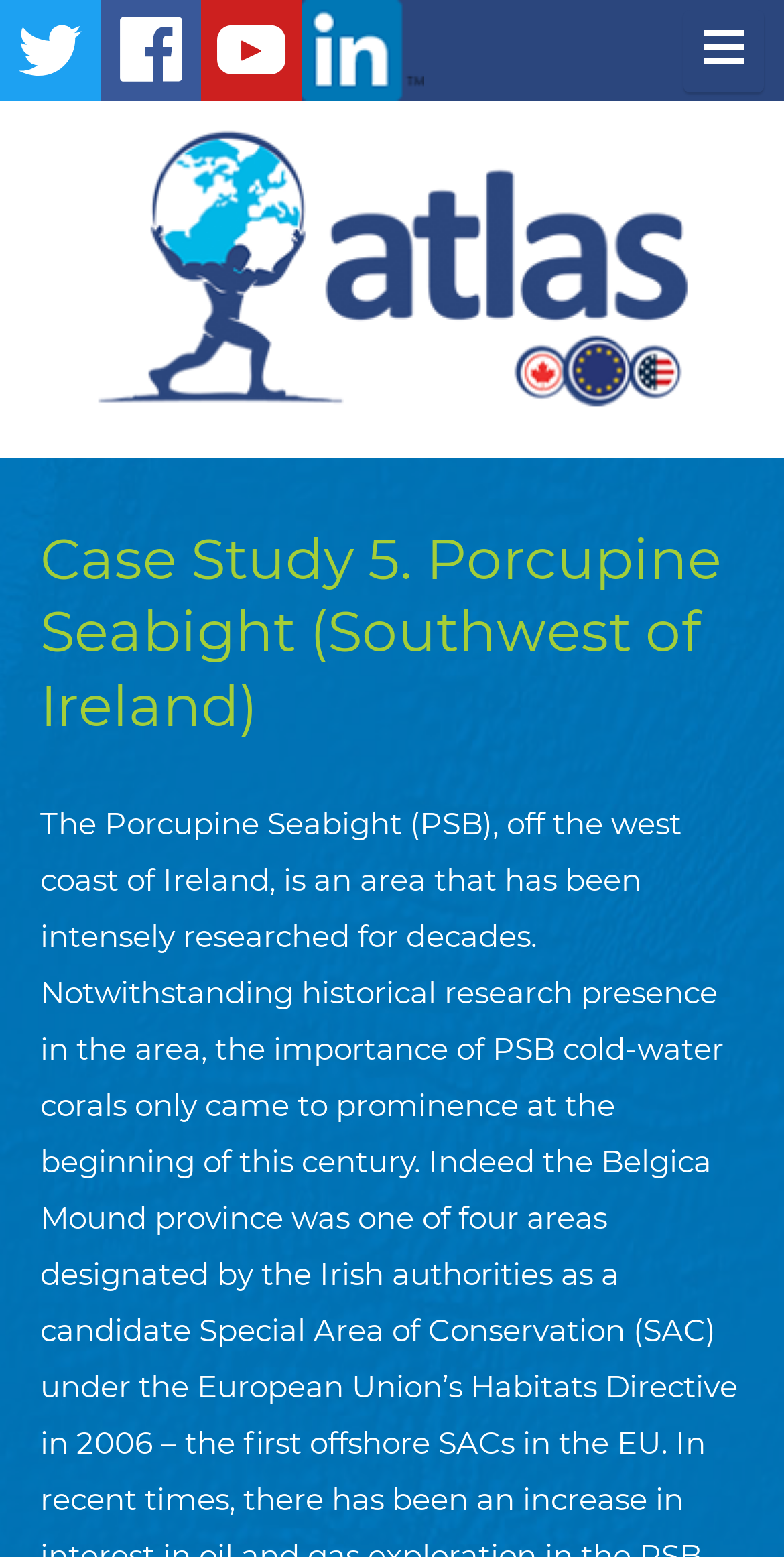Provide a short answer to the following question with just one word or phrase: How many social media links are there?

4